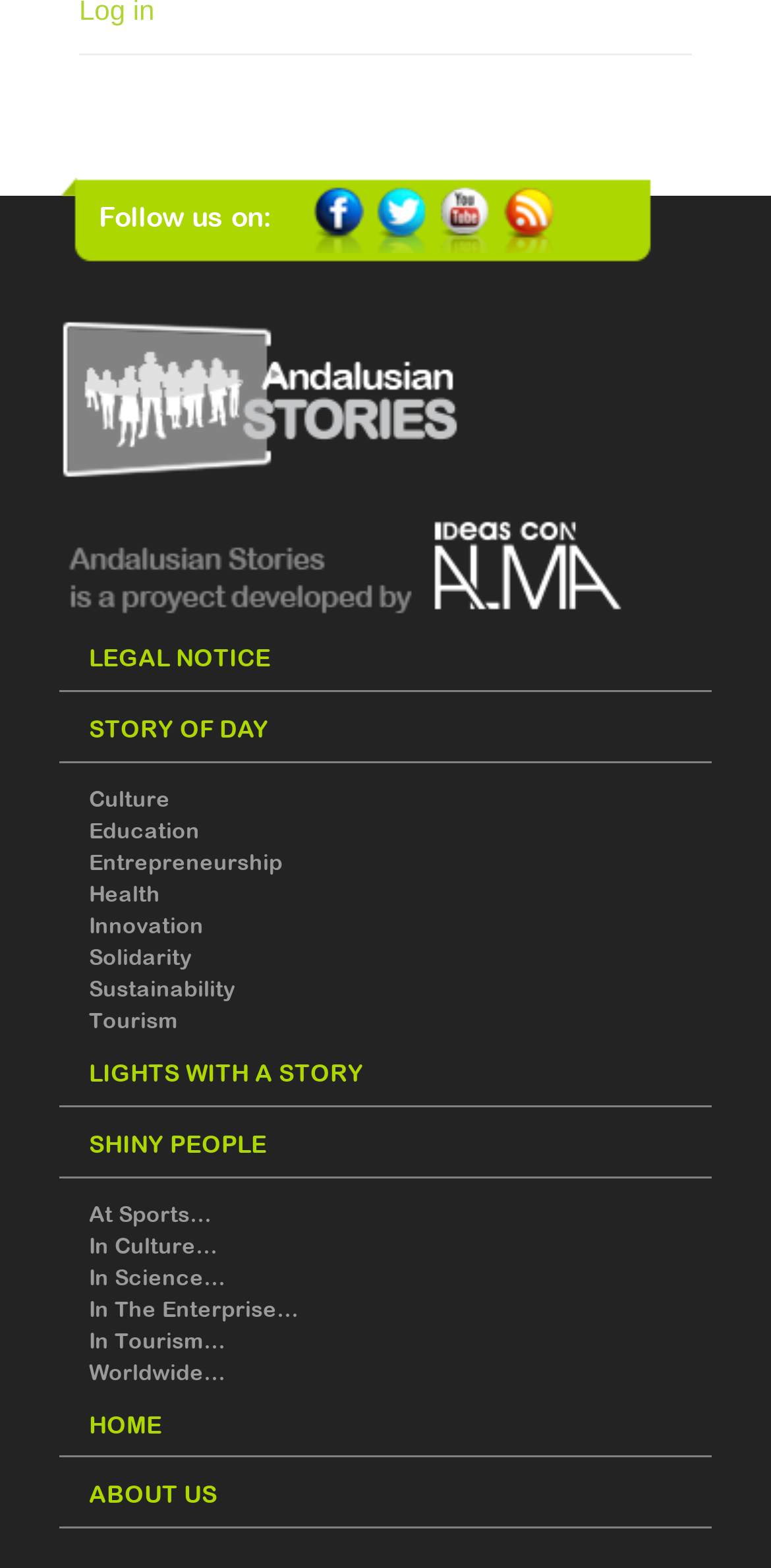Find the bounding box of the web element that fits this description: "Culture".

[0.115, 0.502, 0.221, 0.517]